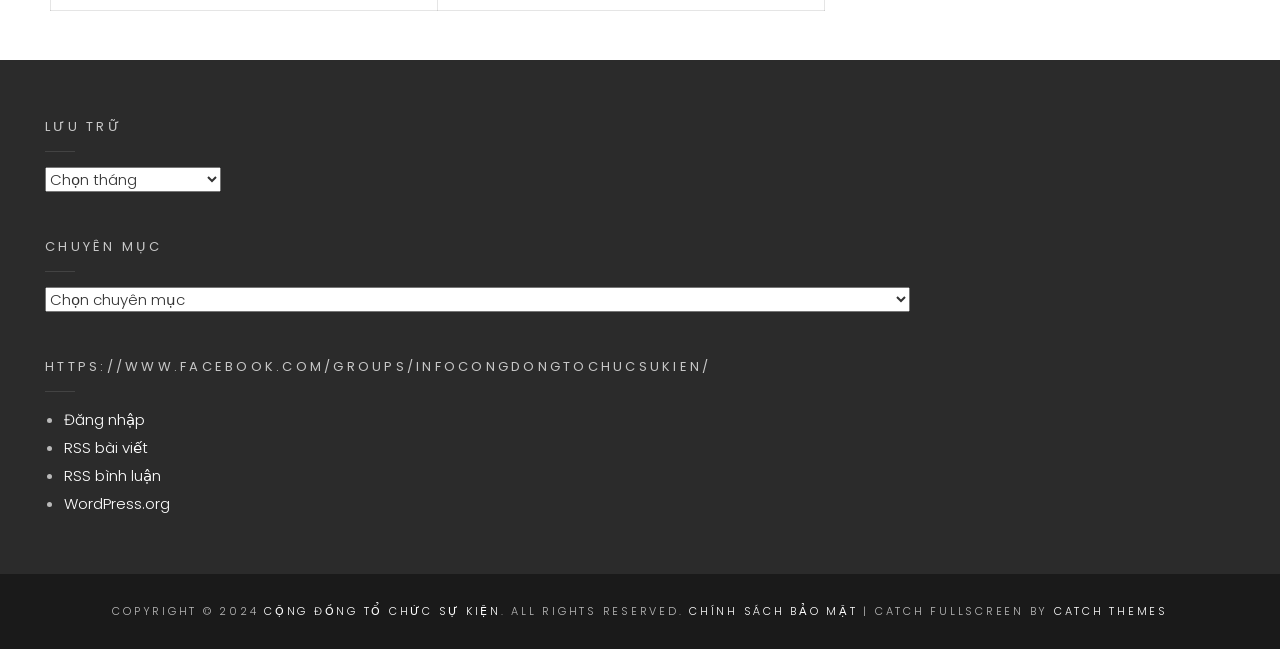Locate the bounding box coordinates for the element described below: "Đăng nhập". The coordinates must be four float values between 0 and 1, formatted as [left, top, right, bottom].

[0.05, 0.63, 0.113, 0.663]